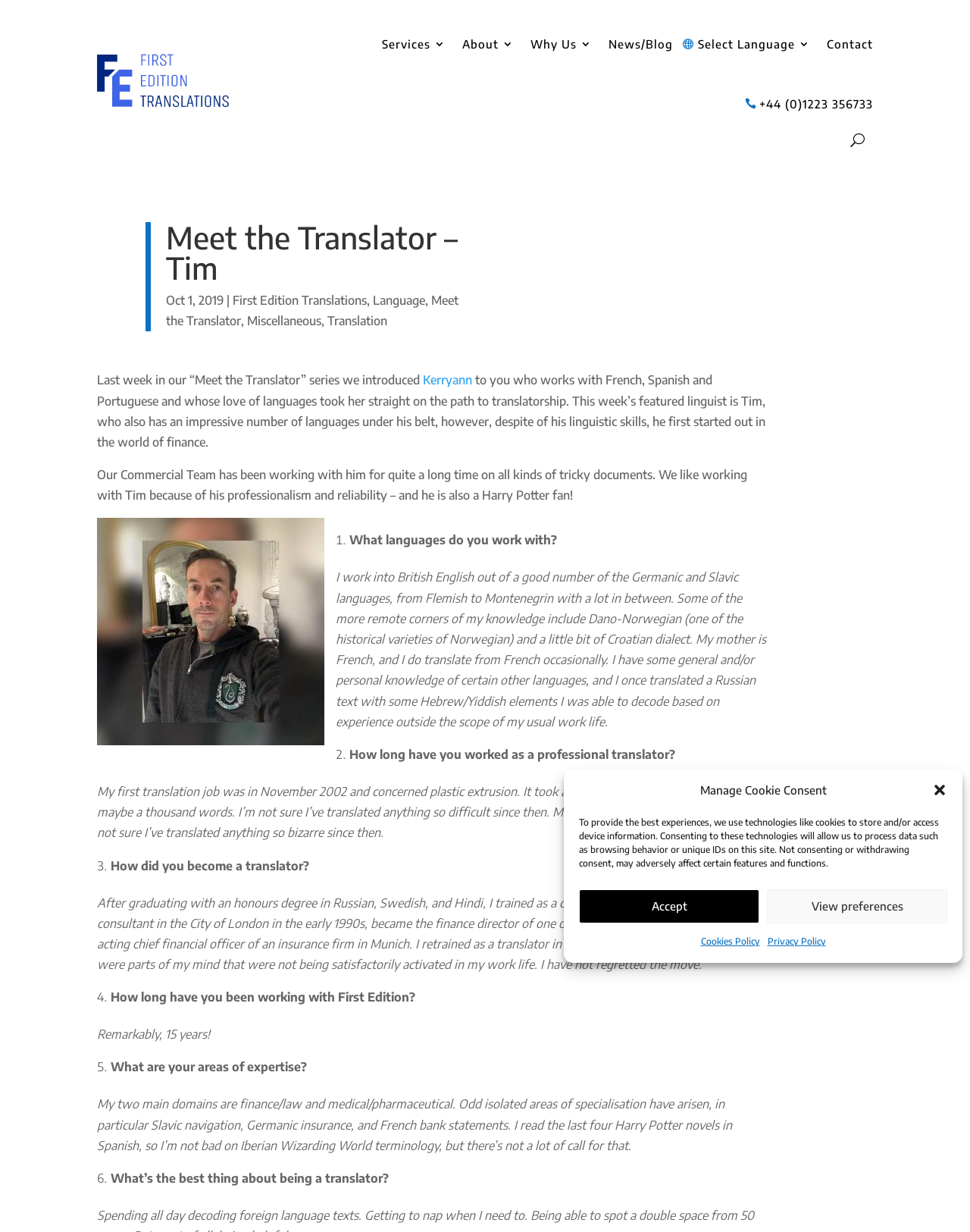Offer a thorough description of the webpage.

This webpage is about a translator named Tim, who is being featured in the "Meet the Translator" series. At the top of the page, there is a dialog box for managing cookie consent, which includes buttons to accept, view preferences, and links to the cookies policy and privacy policy.

Below the dialog box, there are several links to different sections of the website, including services, about, why us, news/blog, select language, and contact. There is also a button with a "U" icon and a phone number with a link.

The main content of the page starts with a heading "Meet the Translator – Tim" and a date "Oct 1, 2019". There is a brief introduction to Tim, who works with languages such as French, Spanish, and Portuguese. The text also mentions that Tim has an impressive number of languages under his belt, and that he first started out in the world of finance.

Below the introduction, there is an image of Tim, and a series of questions and answers about his work as a translator. The questions are numbered and include "What languages do you work with?", "How long have you worked as a professional translator?", "How did you become a translator?", "How long have you been working with First Edition?", "What are your areas of expertise?", and "What’s the best thing about being a translator?". The answers to these questions provide more information about Tim's background, experience, and areas of specialization as a translator.

Overall, the page is focused on showcasing Tim's skills and experience as a translator, and providing insight into his background and approach to his work.